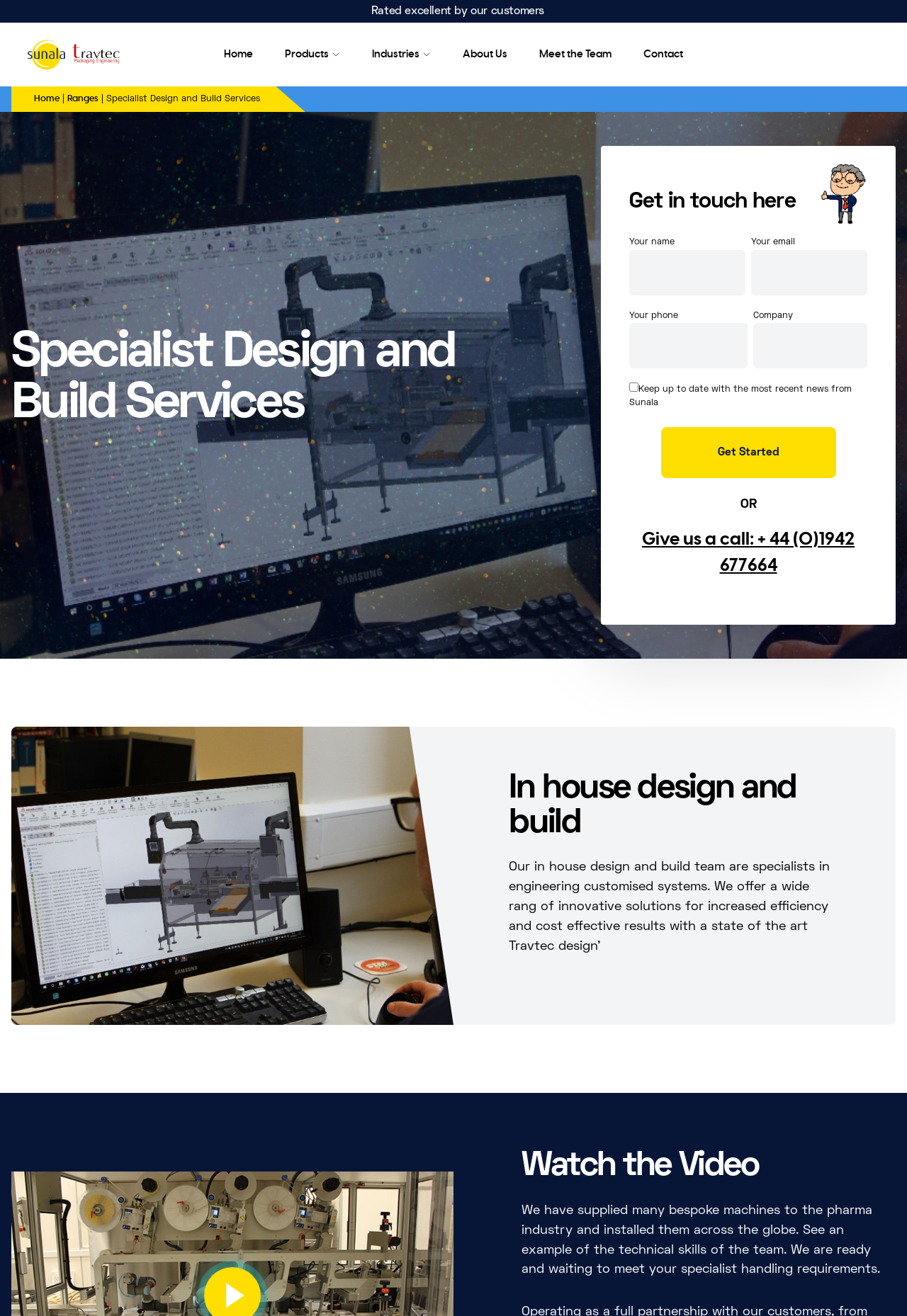Use the details in the image to answer the question thoroughly: 
What is the company's phone number?

I found the phone number by looking at the link 'Give us a call: + 44 (0)1942 677664' which is located at the bottom of the page.